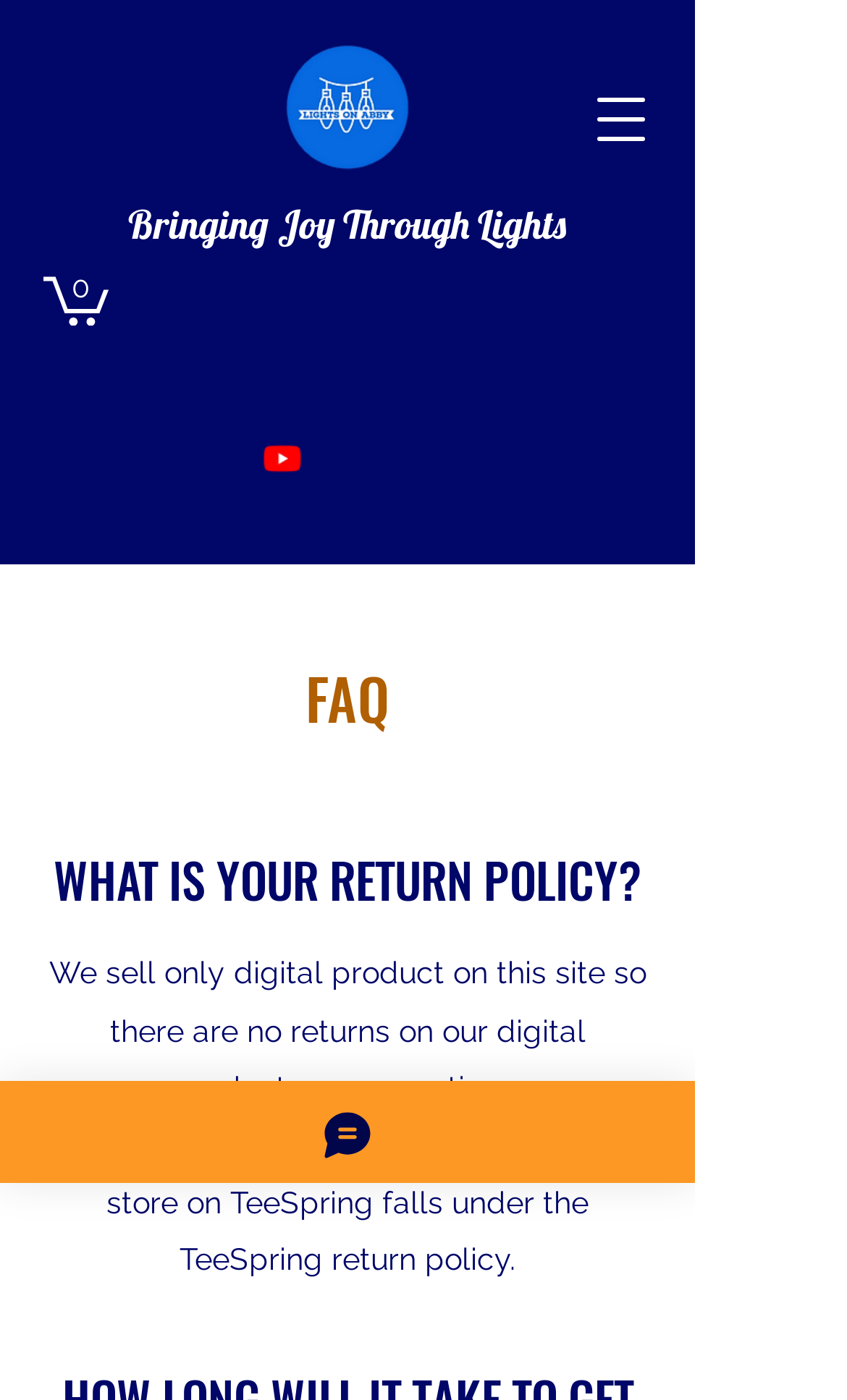Identify the bounding box coordinates for the UI element described as: "Chat".

[0.0, 0.772, 0.821, 0.845]